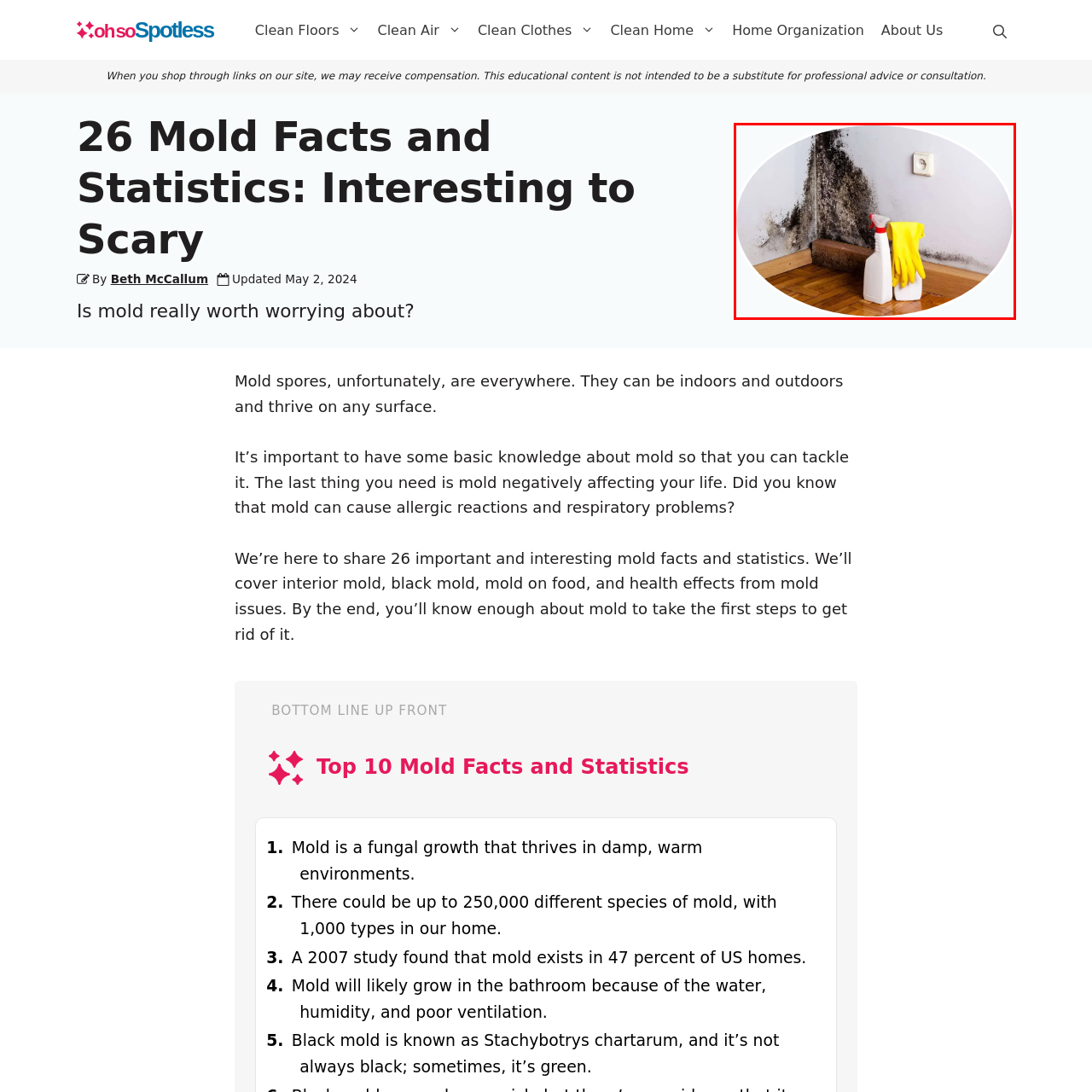Create a thorough and descriptive caption for the photo marked by the red boundary.

The image depicts a corner of a room showing a significant presence of black mold, characterized by dark stains on the wall. In the foreground, a spray cleaning bottle is prominently displayed, indicating a readiness to address the mold issue. Next to the bottle, a pair of yellow rubber gloves rests, symbolizing the importance of safety and proper equipment when dealing with mold cleaning. This visual highlights the connection between mold infestation and household maintenance, emphasizing the need for awareness and proactive measures to tackle mold in living spaces. The setting suggests a domestic environment where mold can thrive, serving as a reminder of the potential health risks associated with mold, including allergic reactions and respiratory problems.